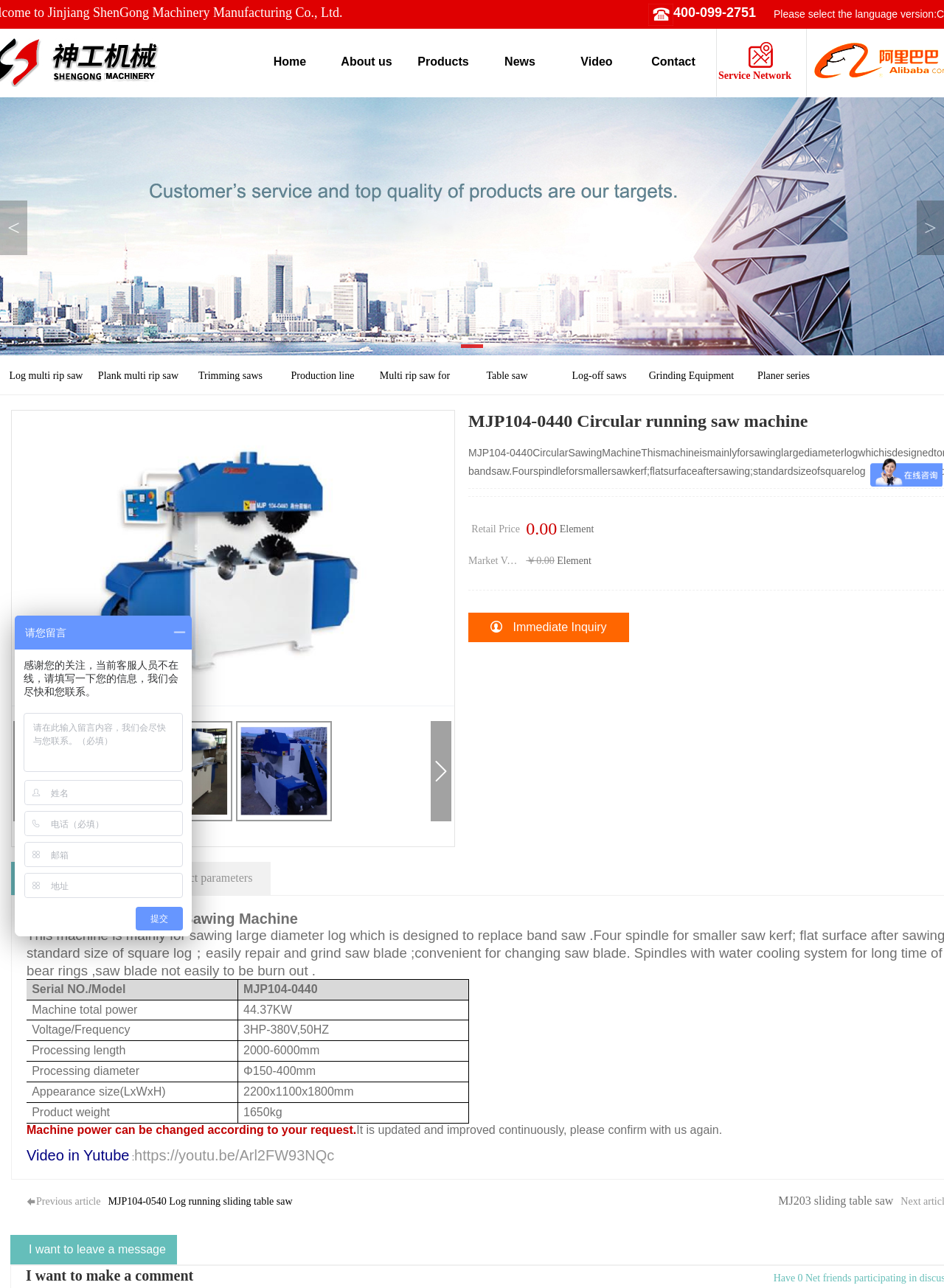Respond to the following question with a brief word or phrase:
What is the product name of the circular running saw machine?

MJP104-0440